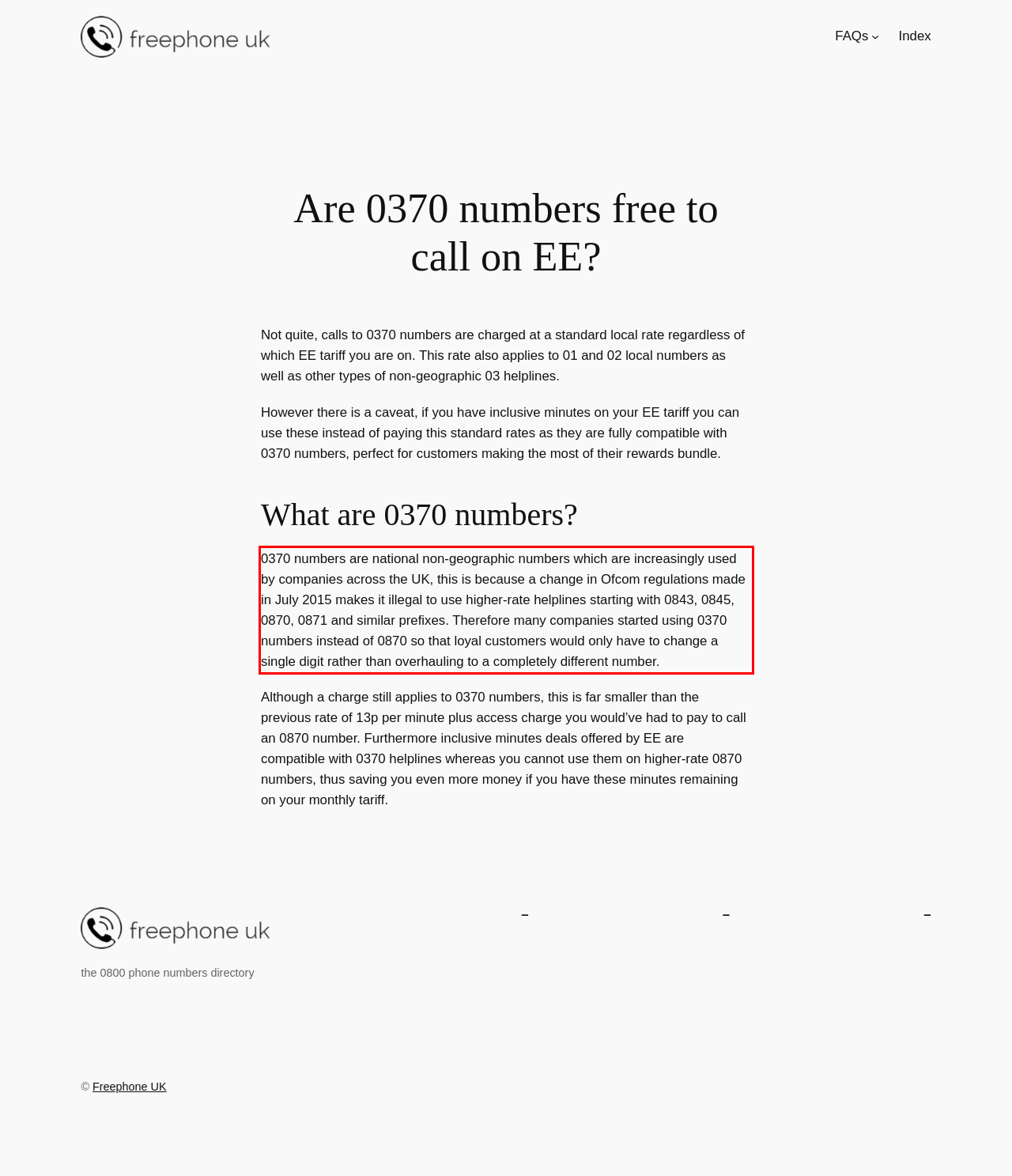Please analyze the screenshot of a webpage and extract the text content within the red bounding box using OCR.

0370 numbers are national non-geographic numbers which are increasingly used by companies across the UK, this is because a change in Ofcom regulations made in July 2015 makes it illegal to use higher-rate helplines starting with 0843, 0845, 0870, 0871 and similar prefixes. Therefore many companies started using 0370 numbers instead of 0870 so that loyal customers would only have to change a single digit rather than overhauling to a completely different number.